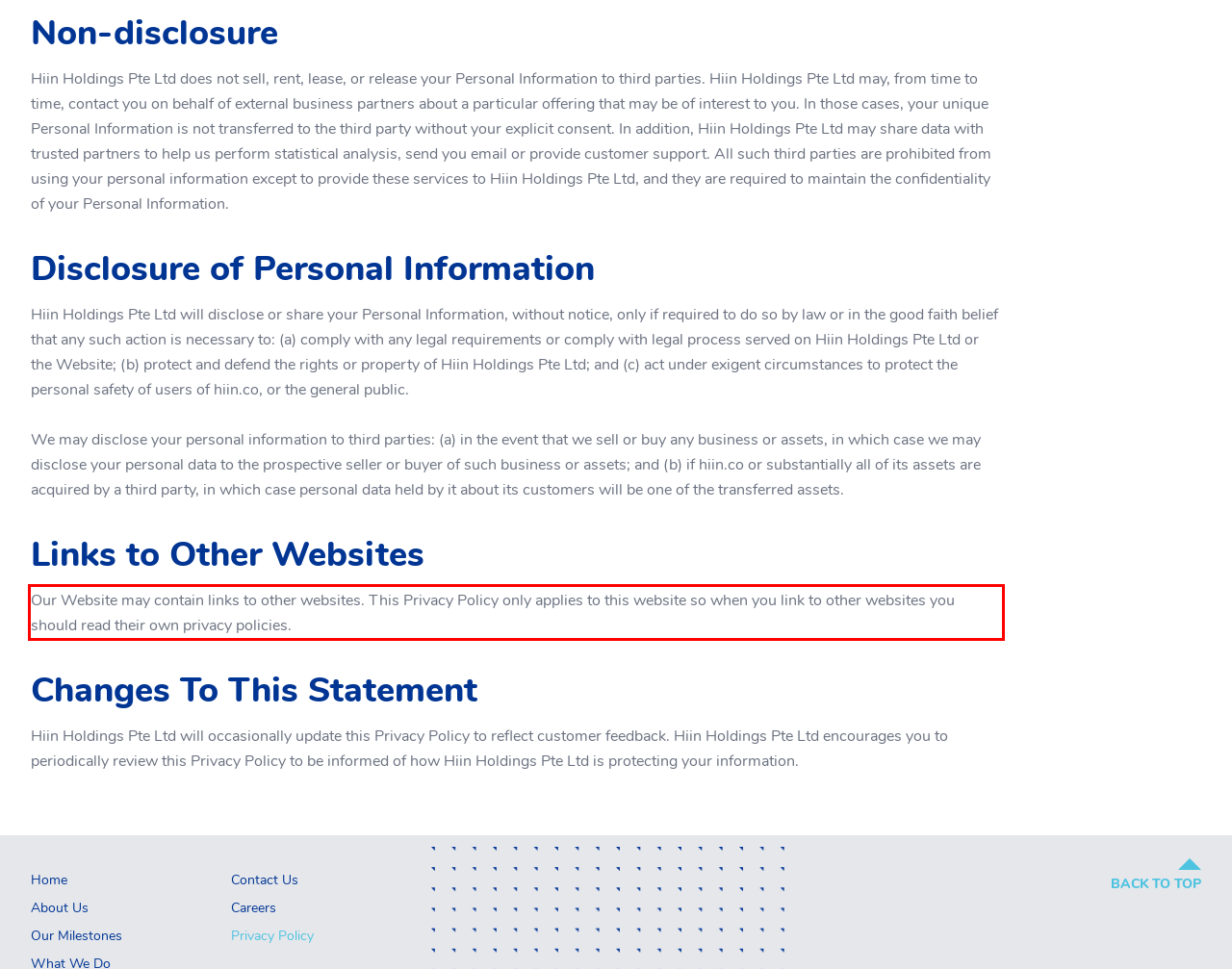Please examine the webpage screenshot containing a red bounding box and use OCR to recognize and output the text inside the red bounding box.

Our Website may contain links to other websites. This Privacy Policy only applies to this website so when you link to other websites you should read their own privacy policies.